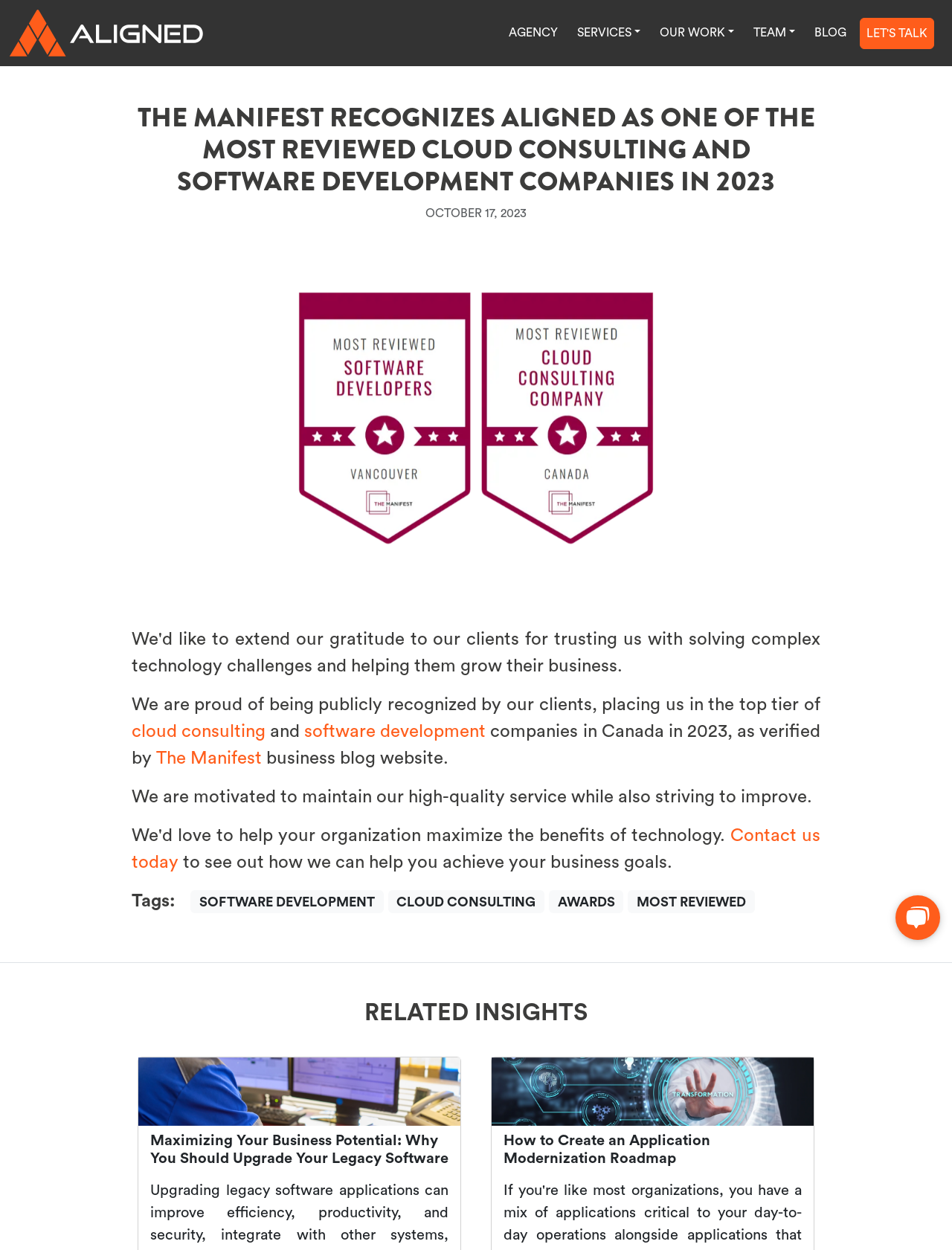Answer the question below in one word or phrase:
What is the company's name?

Aligned